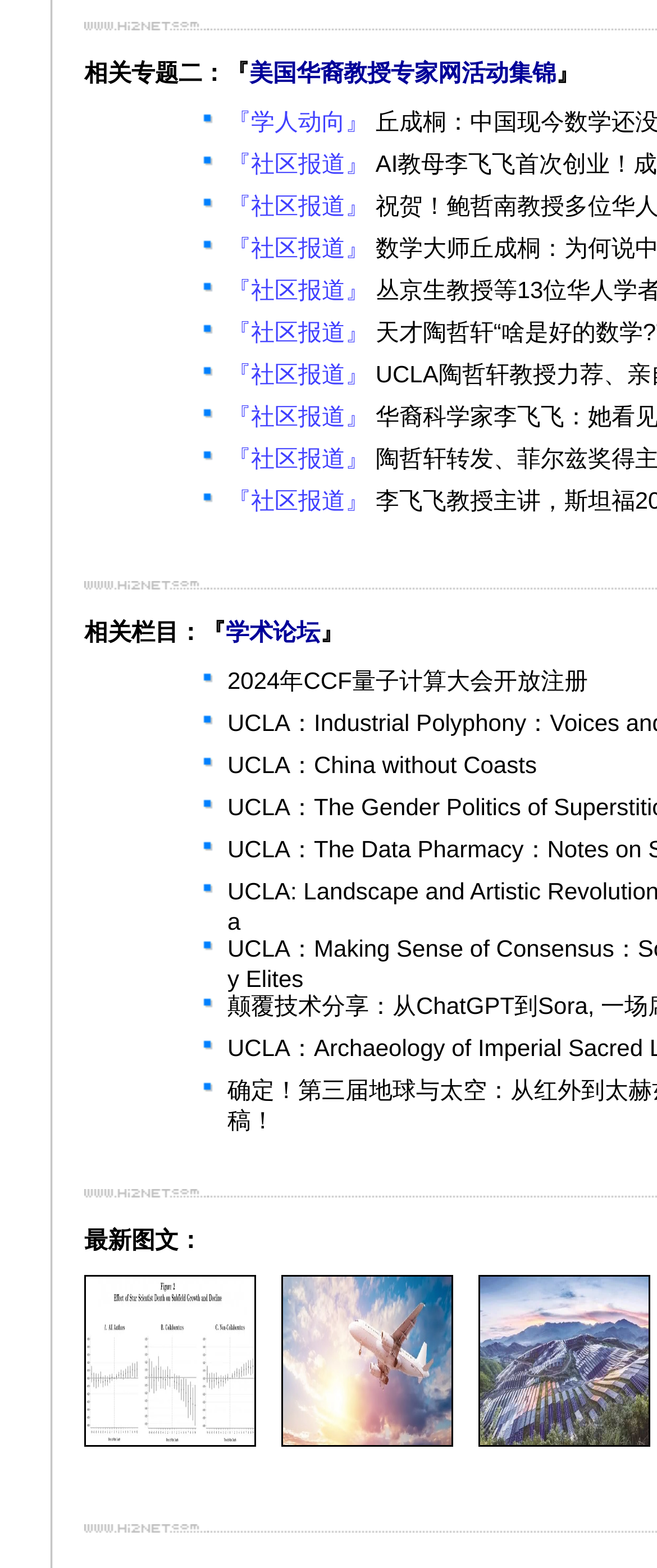What is the purpose of the images on this webpage?
Provide a concise answer using a single word or phrase based on the image.

Decoration and illustration